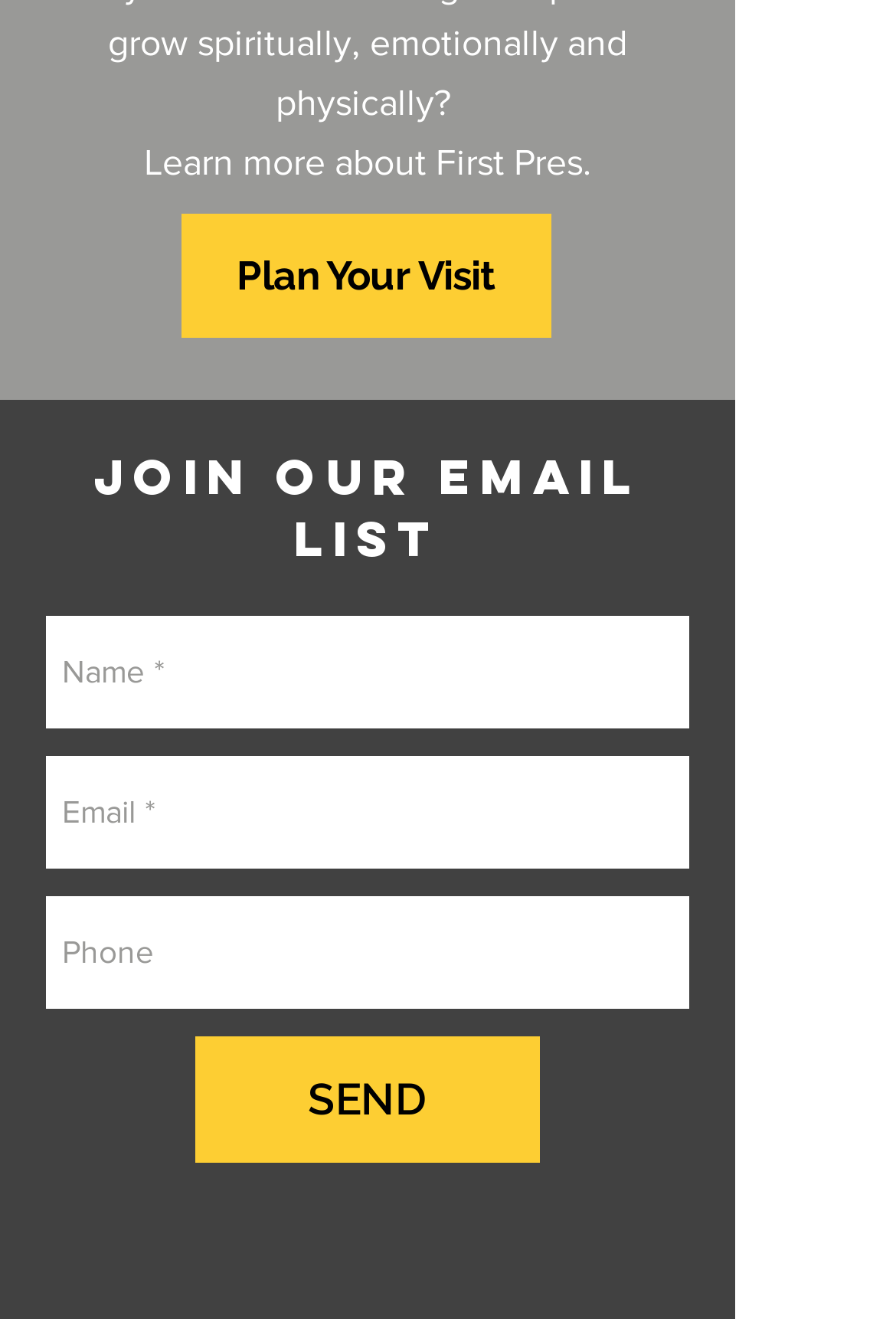What is the purpose of the 'SEND' button?
Give a single word or phrase as your answer by examining the image.

To submit email list form